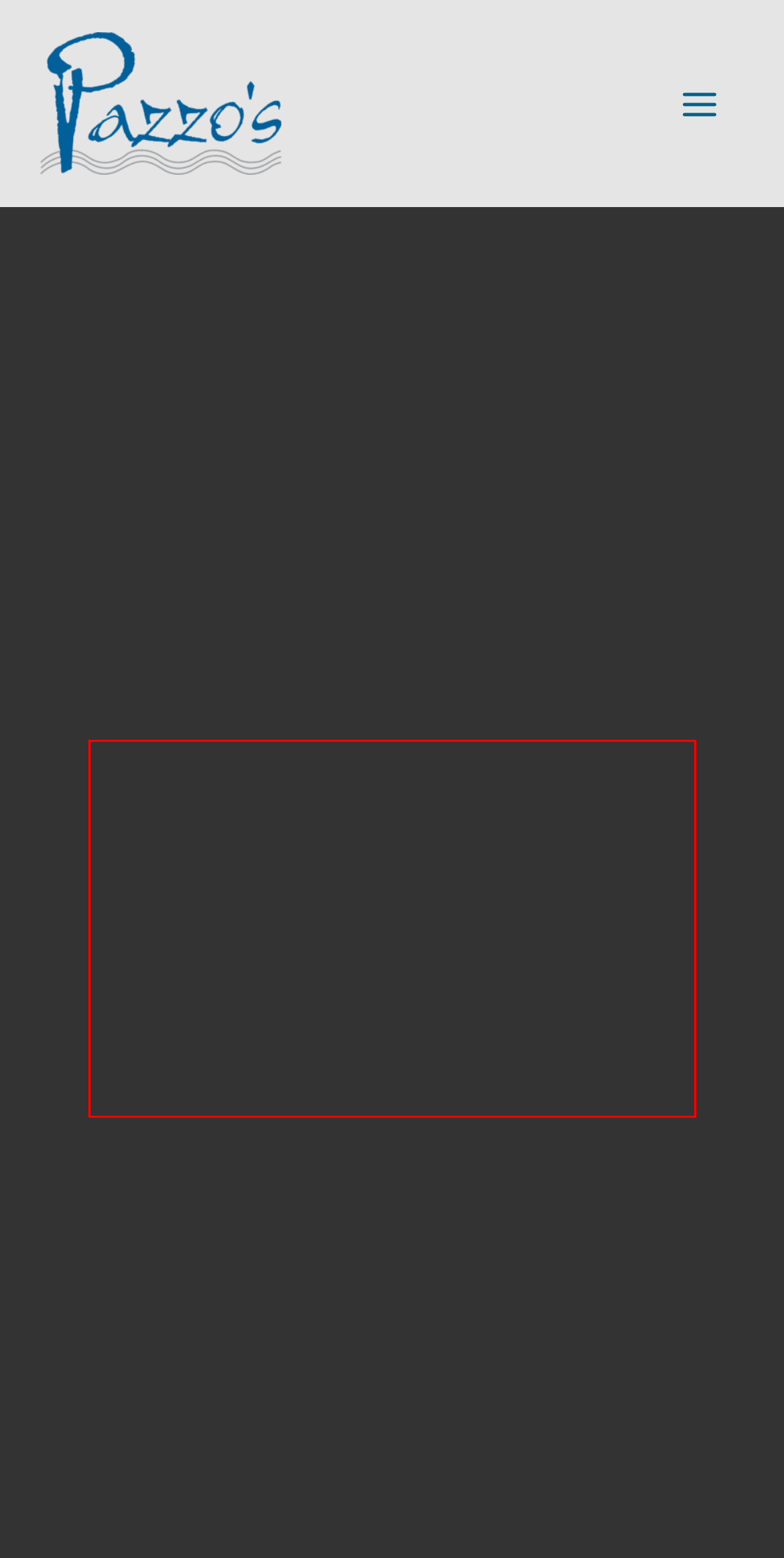There is a UI element on the webpage screenshot marked by a red bounding box. Extract and generate the text content from within this red box.

Come once for an ambience unlike any you’ve ever seen. Come back for a culinary experience you’ll love time and again.